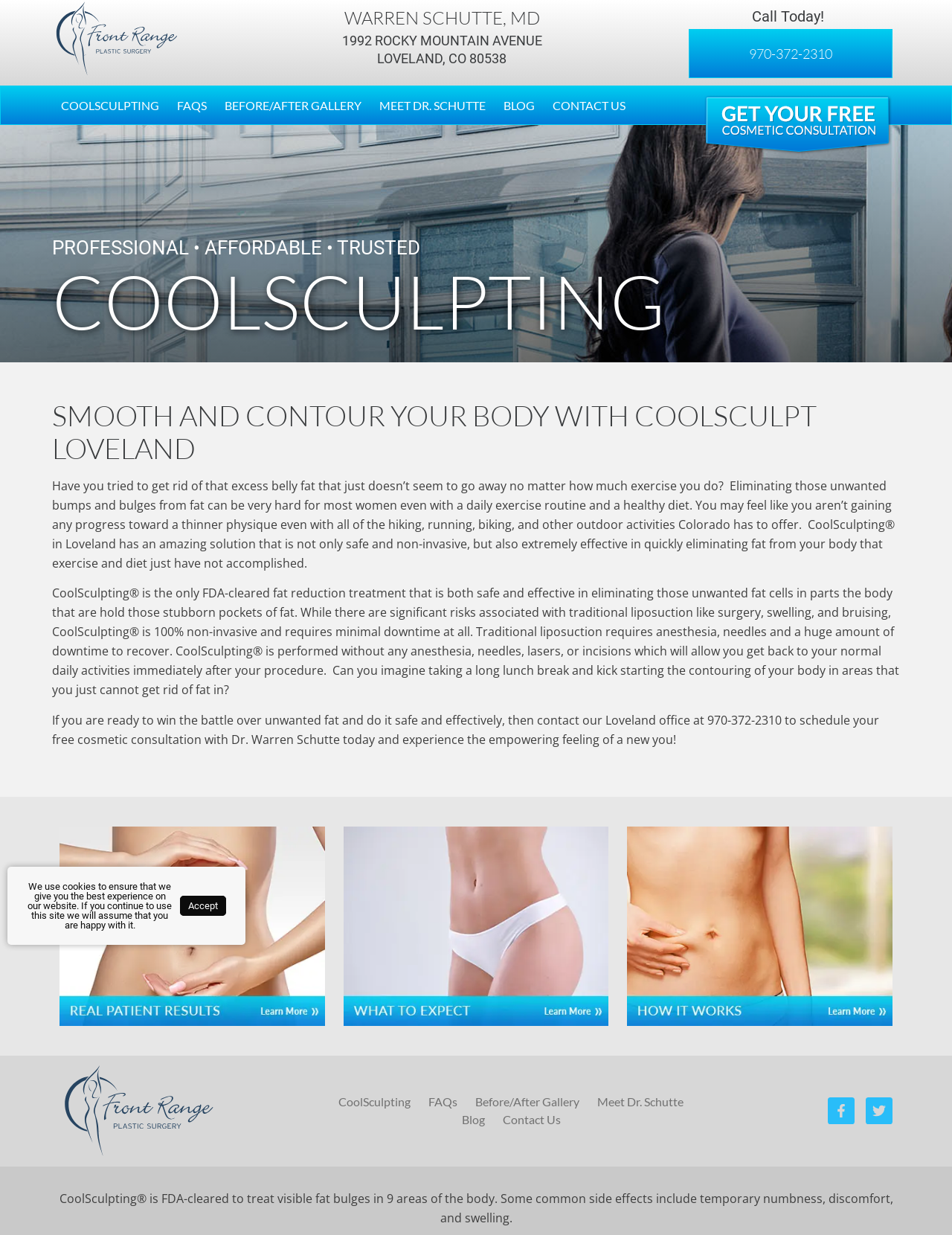Show the bounding box coordinates of the region that should be clicked to follow the instruction: "Contact the office."

[0.359, 0.027, 0.569, 0.054]